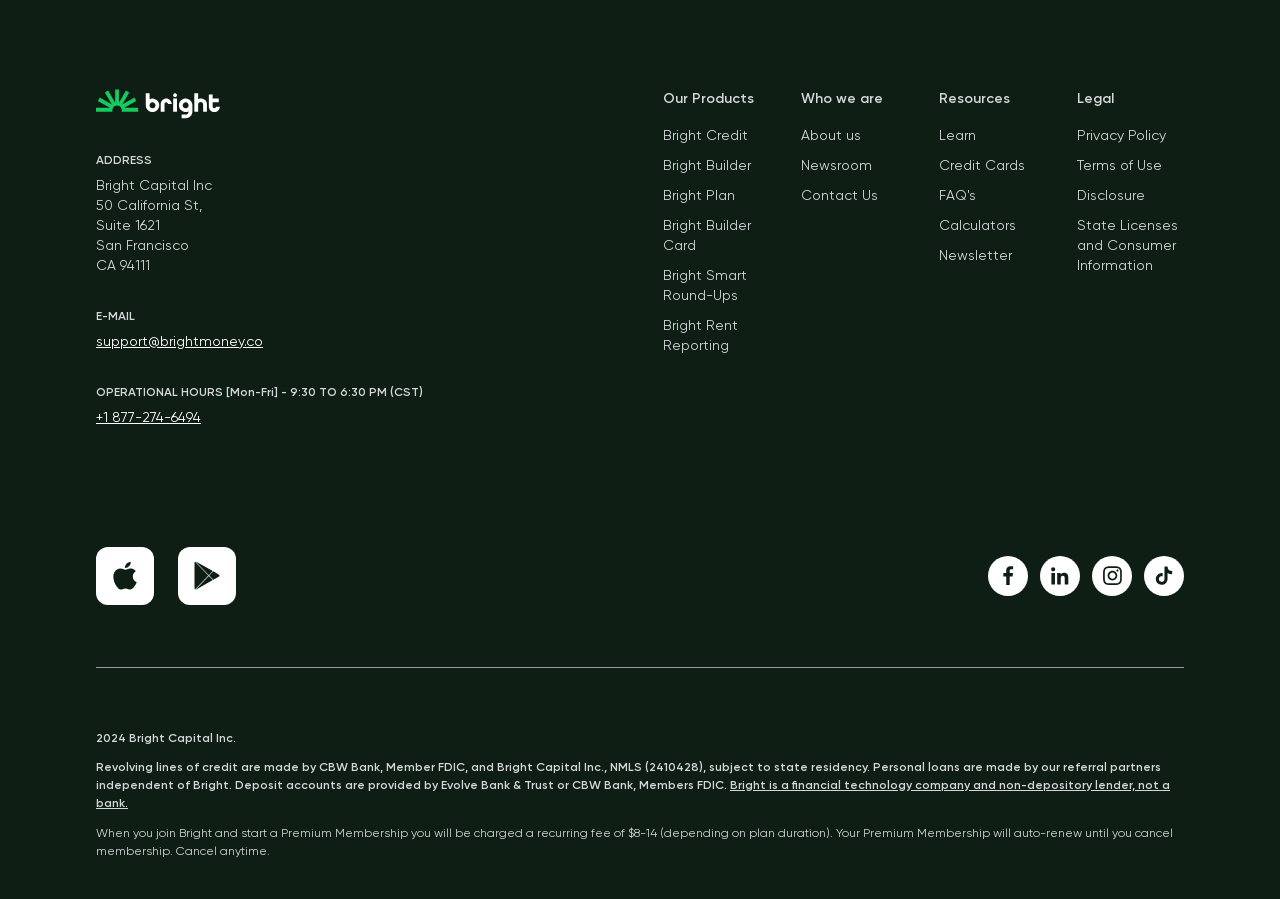Find the bounding box coordinates for the HTML element described in this sentence: "Bright Smart Round-Ups". Provide the coordinates as four float numbers between 0 and 1, in the format [left, top, right, bottom].

[0.518, 0.295, 0.601, 0.339]